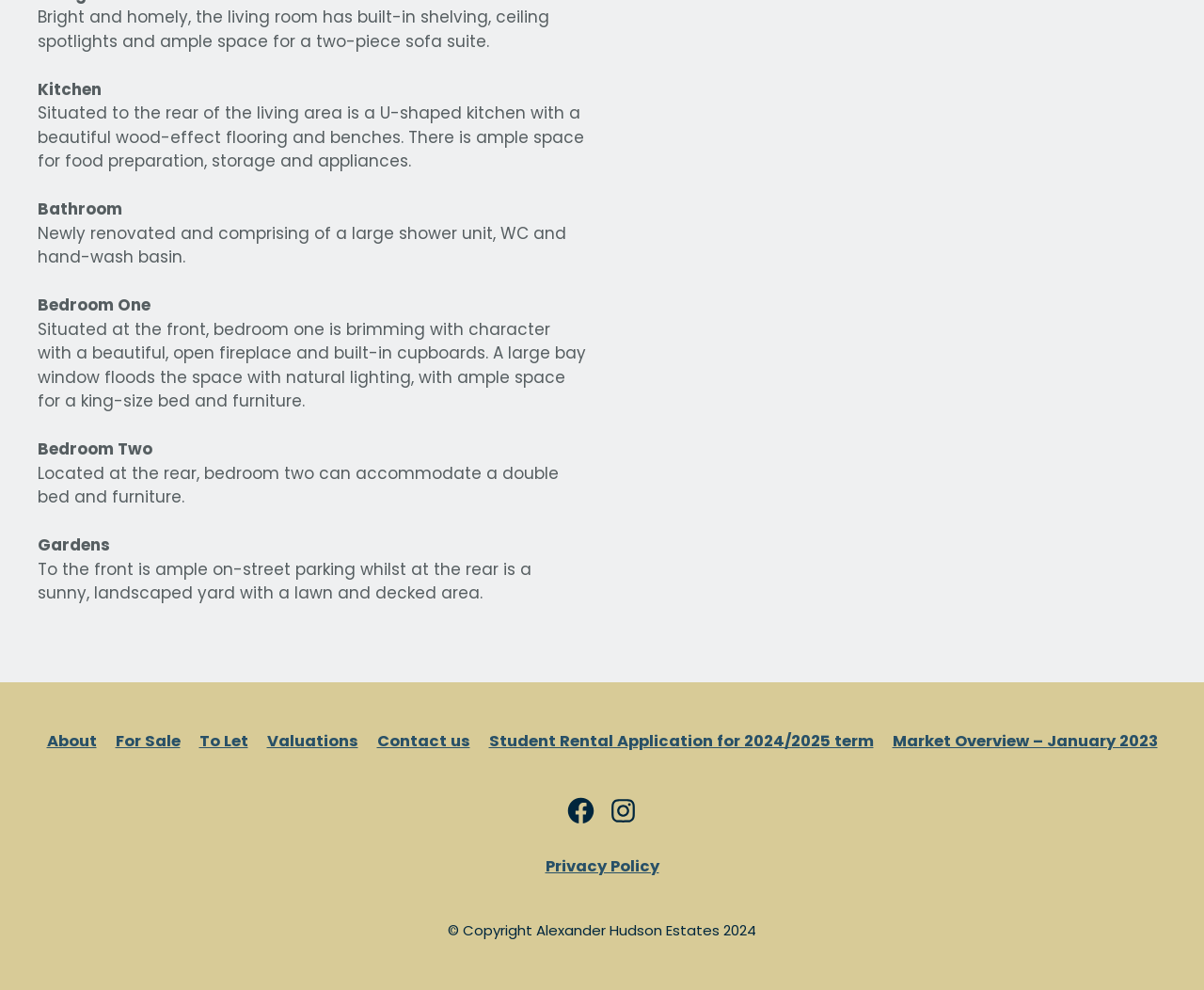Can you identify the bounding box coordinates of the clickable region needed to carry out this instruction: 'Check Facebook'? The coordinates should be four float numbers within the range of 0 to 1, stated as [left, top, right, bottom].

[0.47, 0.803, 0.495, 0.835]